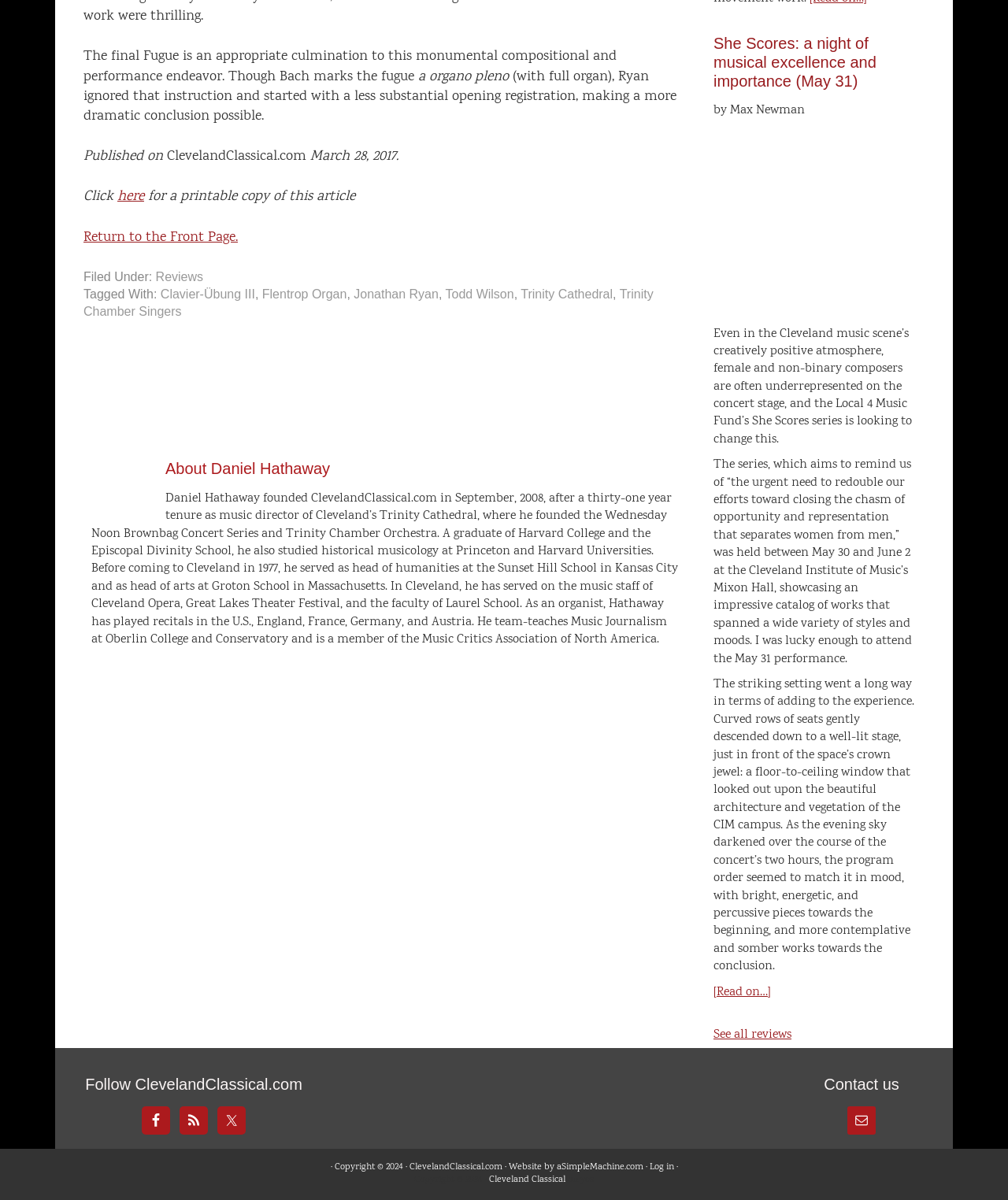Provide the bounding box coordinates of the HTML element described as: "Medical Grade Skin Procedures". The bounding box coordinates should be four float numbers between 0 and 1, i.e., [left, top, right, bottom].

None